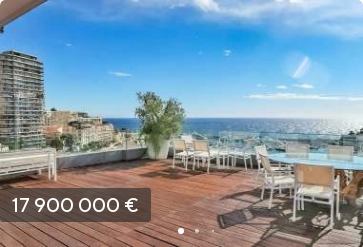What type of flooring is used in the outdoor terrace?
Provide a one-word or short-phrase answer based on the image.

Wooden decking